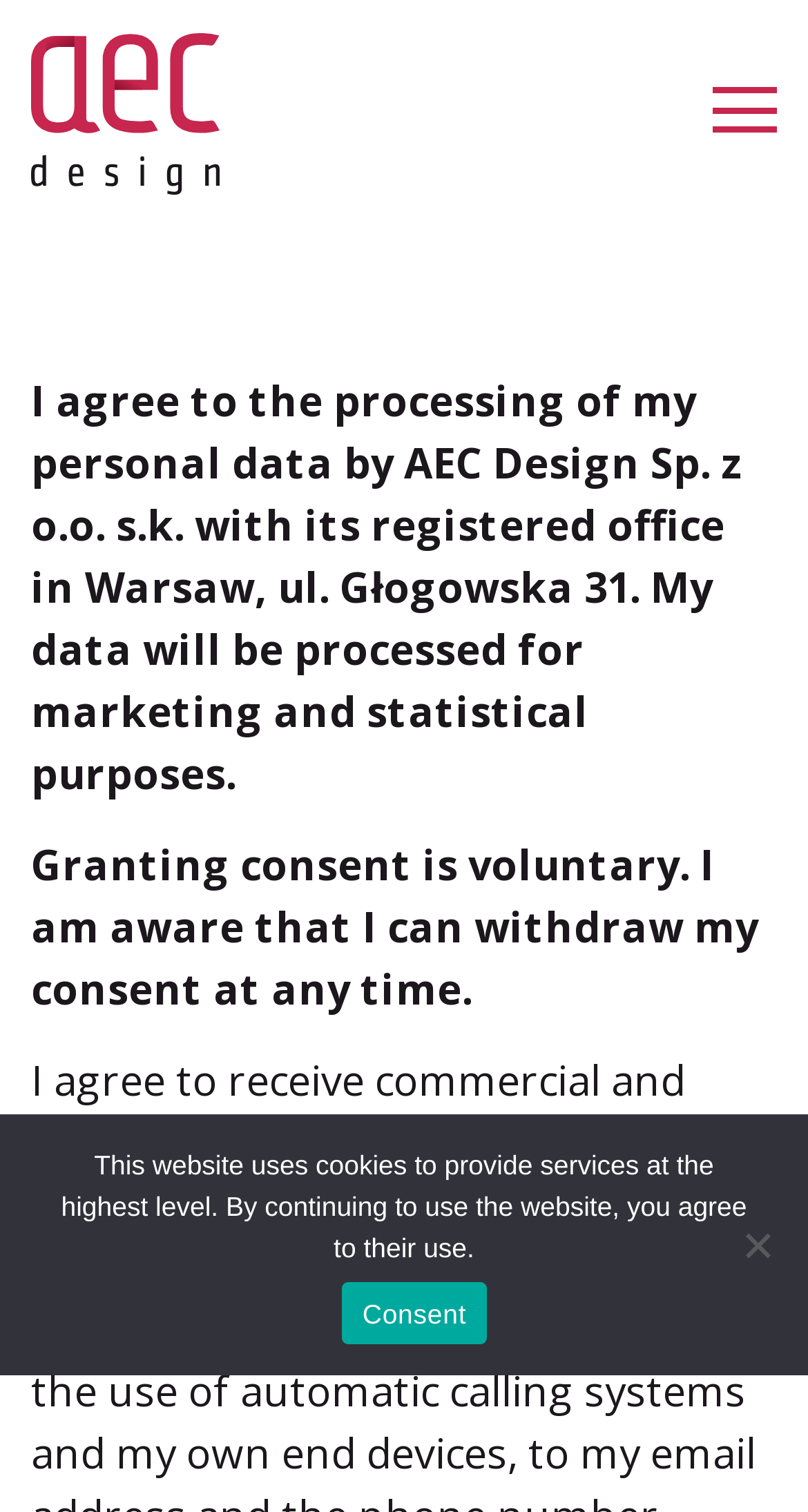What is the company processing personal data for?
Please answer the question with a single word or phrase, referencing the image.

marketing and statistical purposes